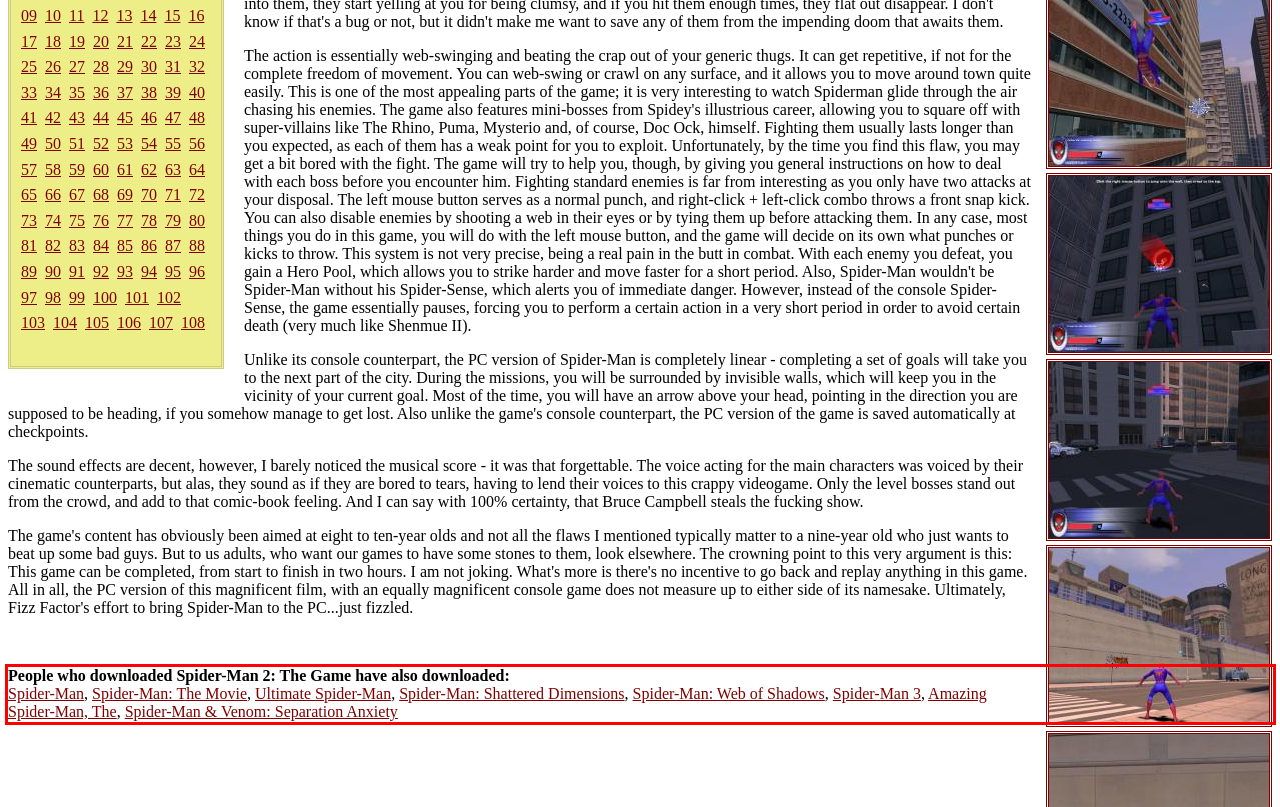You have a screenshot of a webpage with a red bounding box. Identify and extract the text content located inside the red bounding box.

People who downloaded Spider-Man 2: The Game have also downloaded: Spider-Man, Spider-Man: The Movie, Ultimate Spider-Man, Spider-Man: Shattered Dimensions, Spider-Man: Web of Shadows, Spider-Man 3, Amazing Spider-Man, The, Spider-Man & Venom: Separation Anxiety